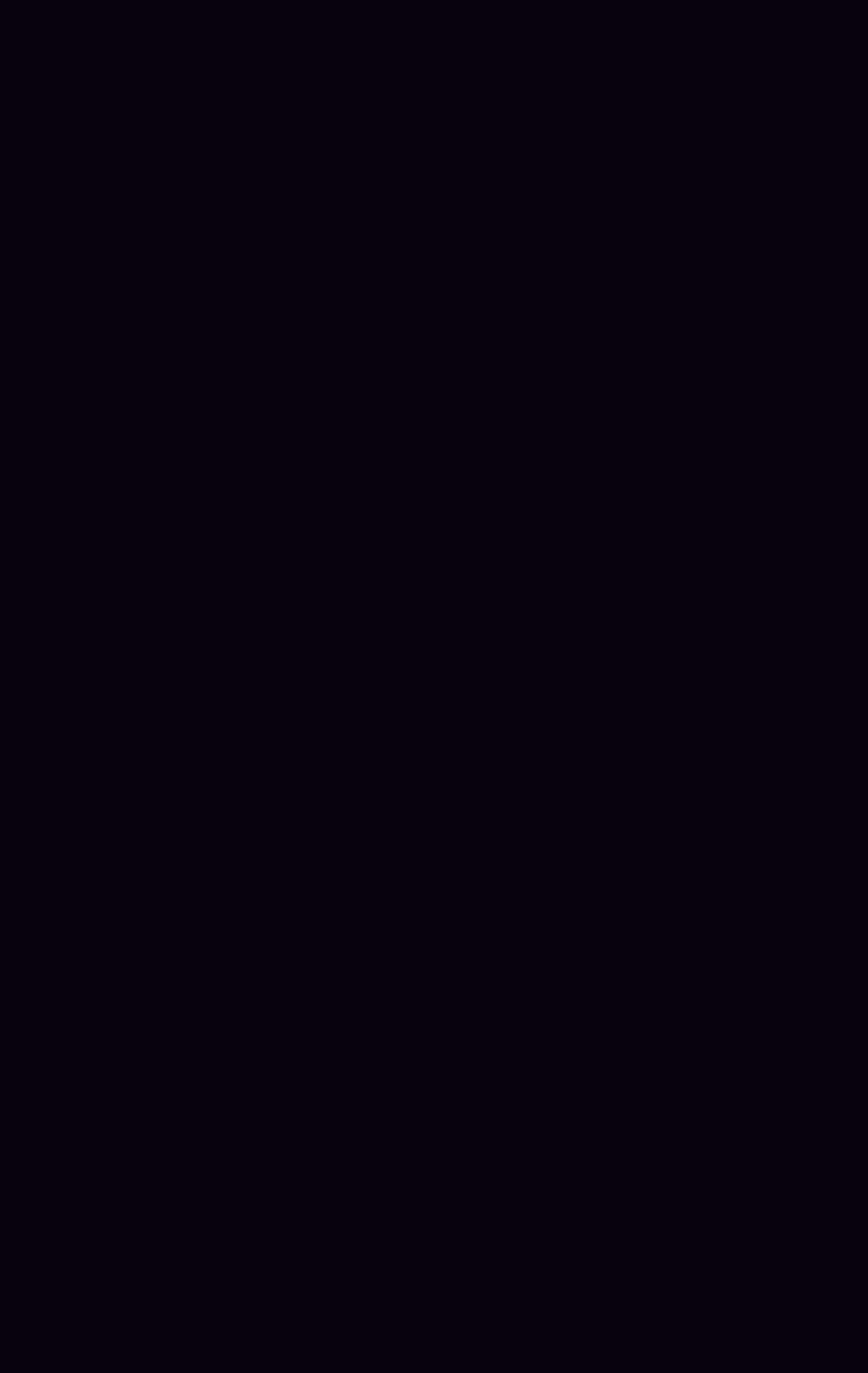Using the webpage screenshot, locate the HTML element that fits the following description and provide its bounding box: "11.1.2024".

[0.172, 0.143, 0.331, 0.169]